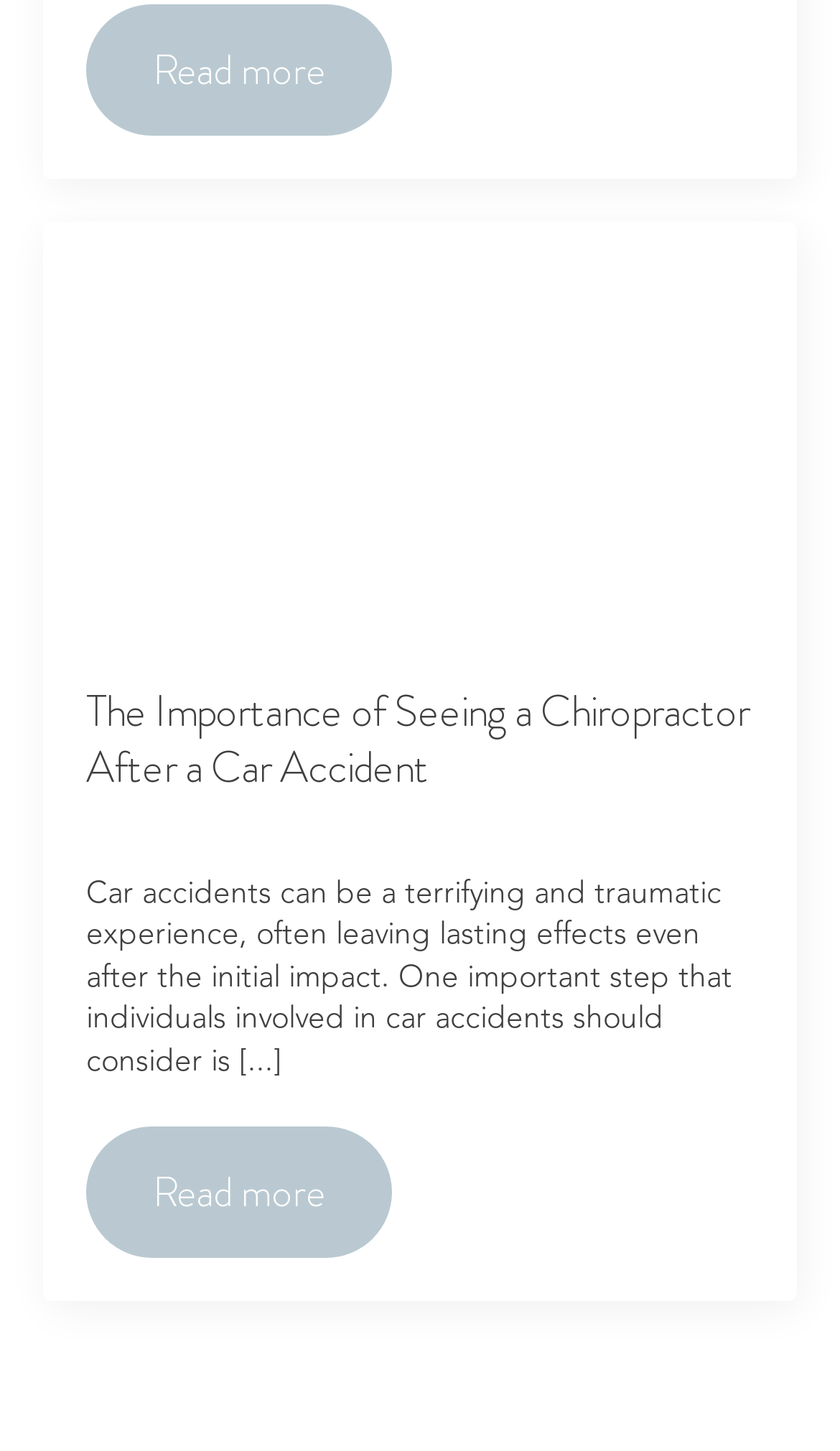Locate the bounding box of the UI element defined by this description: "Read more". The coordinates should be given as four float numbers between 0 and 1, formatted as [left, top, right, bottom].

[0.103, 0.776, 0.467, 0.866]